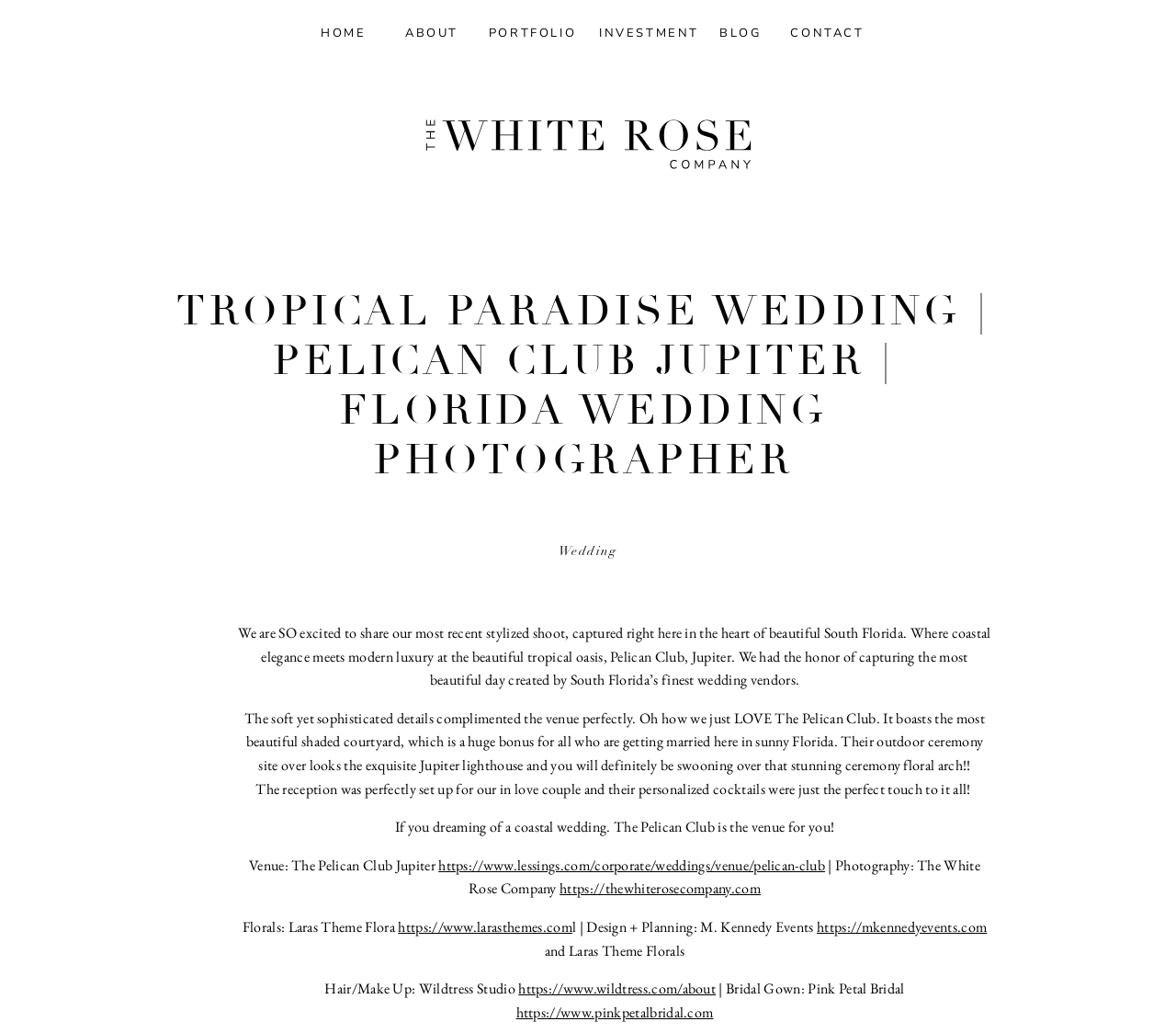What is the name of the wedding venue featured in this article?
Give a one-word or short-phrase answer derived from the screenshot.

The Pelican Club Jupiter